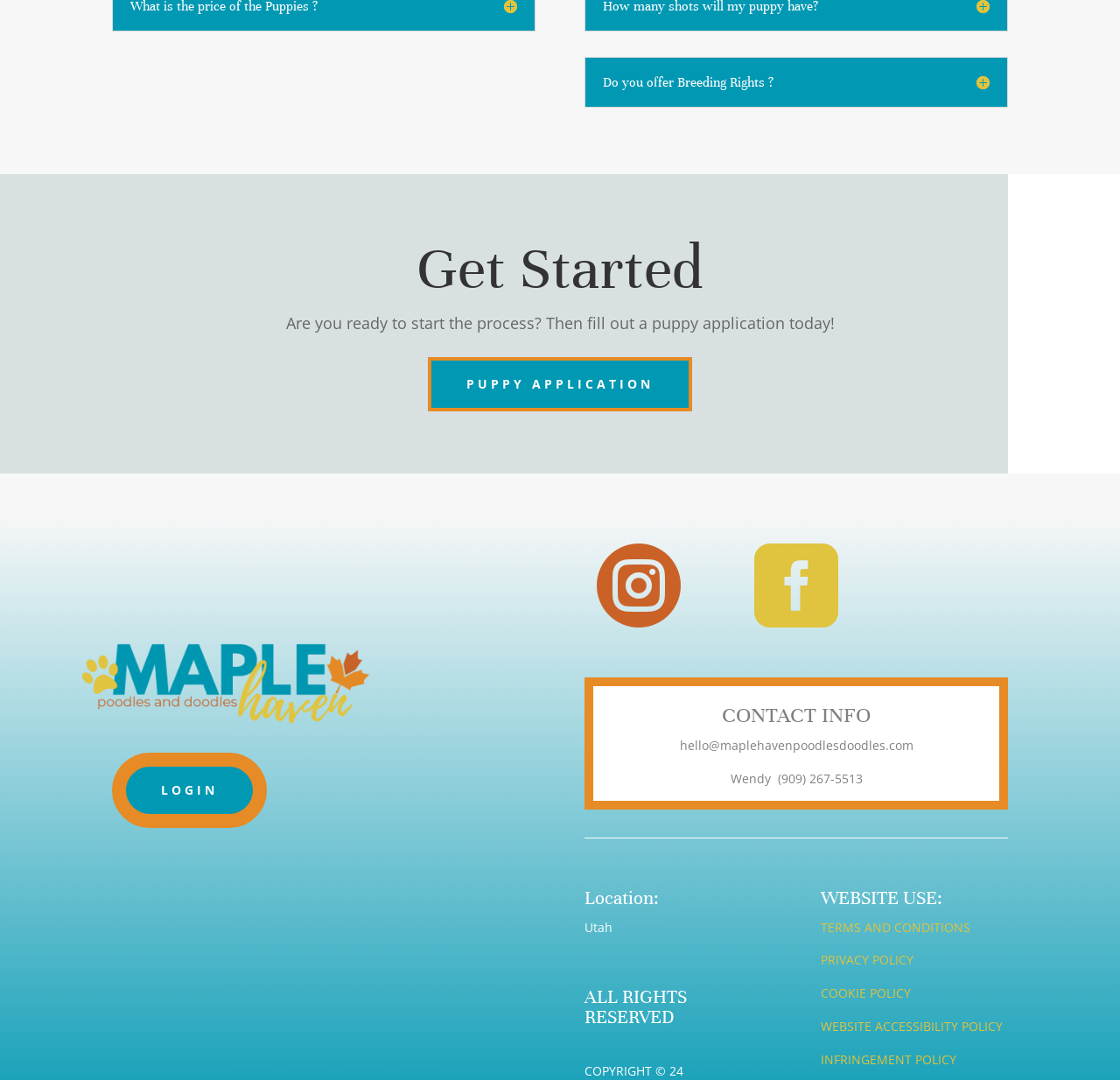Specify the bounding box coordinates of the element's area that should be clicked to execute the given instruction: "Check the website's privacy policy". The coordinates should be four float numbers between 0 and 1, i.e., [left, top, right, bottom].

[0.733, 0.881, 0.816, 0.897]